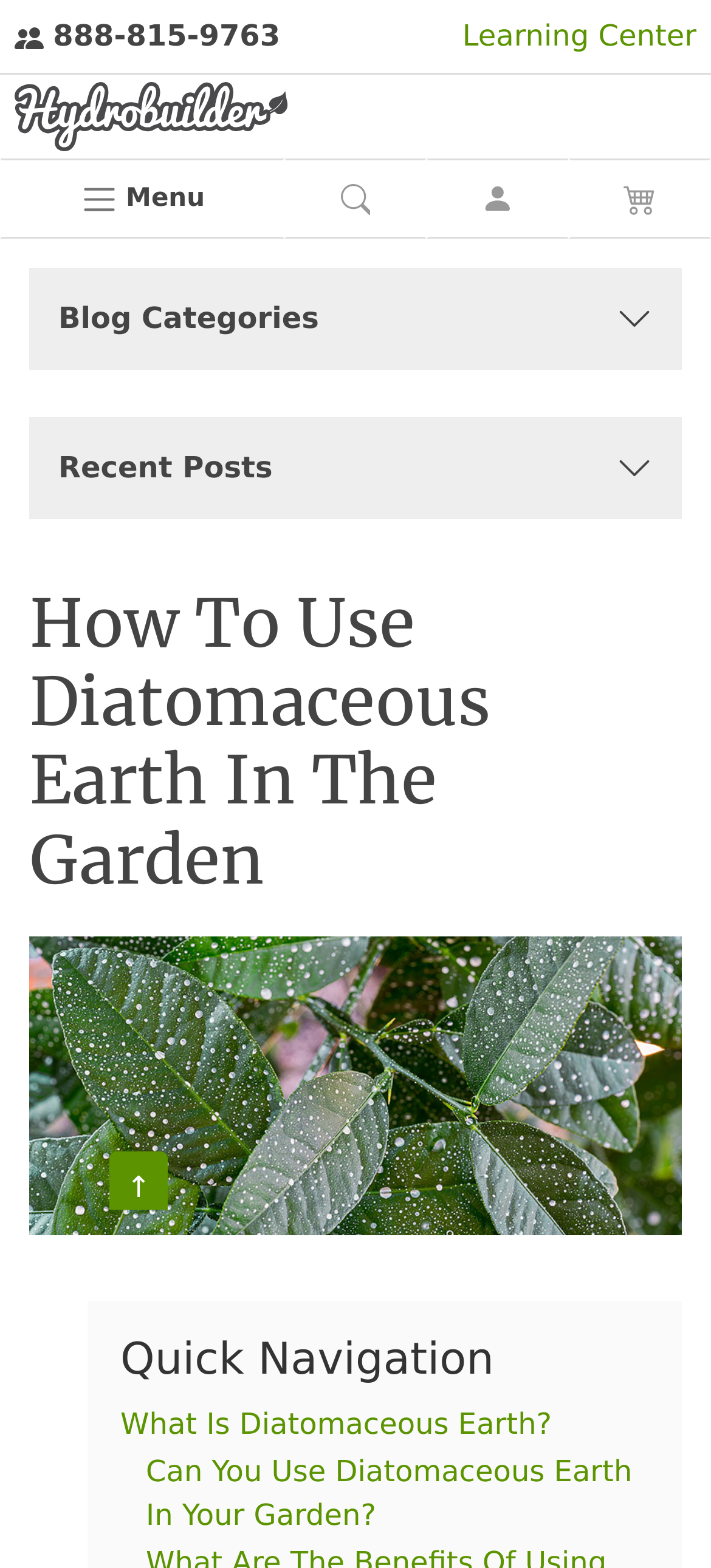Determine the bounding box coordinates of the clickable area required to perform the following instruction: "Go to the Learning Center". The coordinates should be represented as four float numbers between 0 and 1: [left, top, right, bottom].

[0.65, 0.012, 0.979, 0.034]